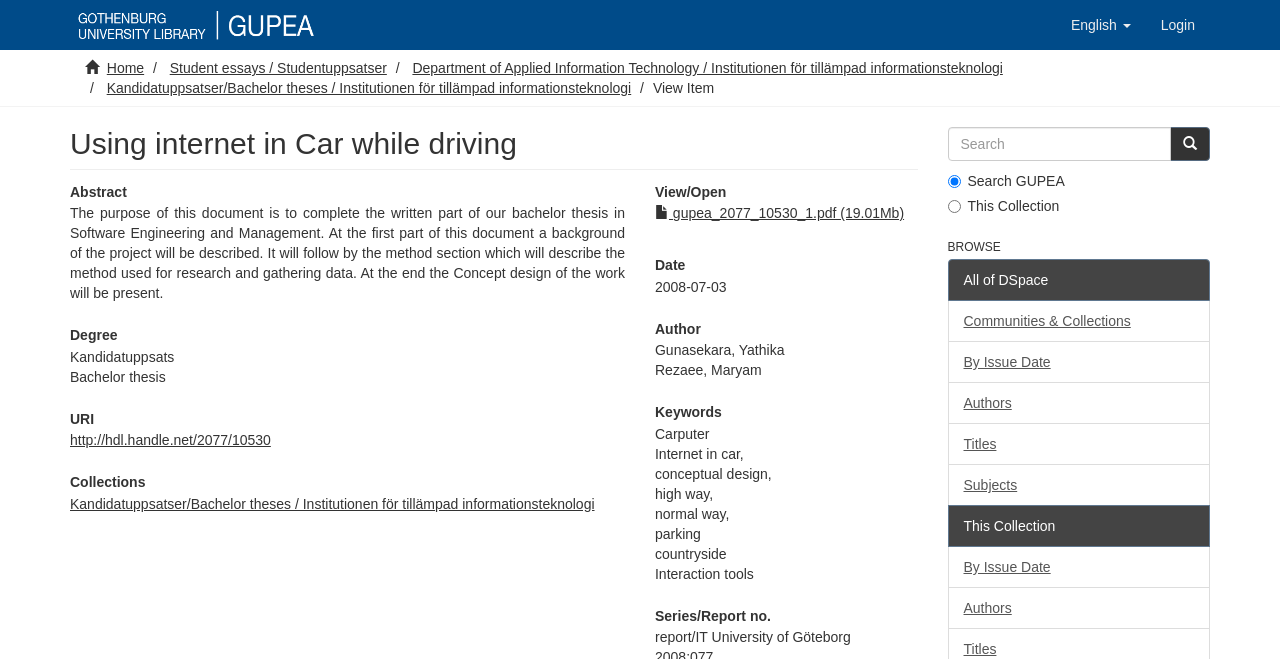Review the image closely and give a comprehensive answer to the question: What is the degree of the thesis?

The degree of the thesis can be found in the section with the heading 'Degree' which is located in the middle of the webpage. The text 'Kandidatuppsats' is listed as the degree.